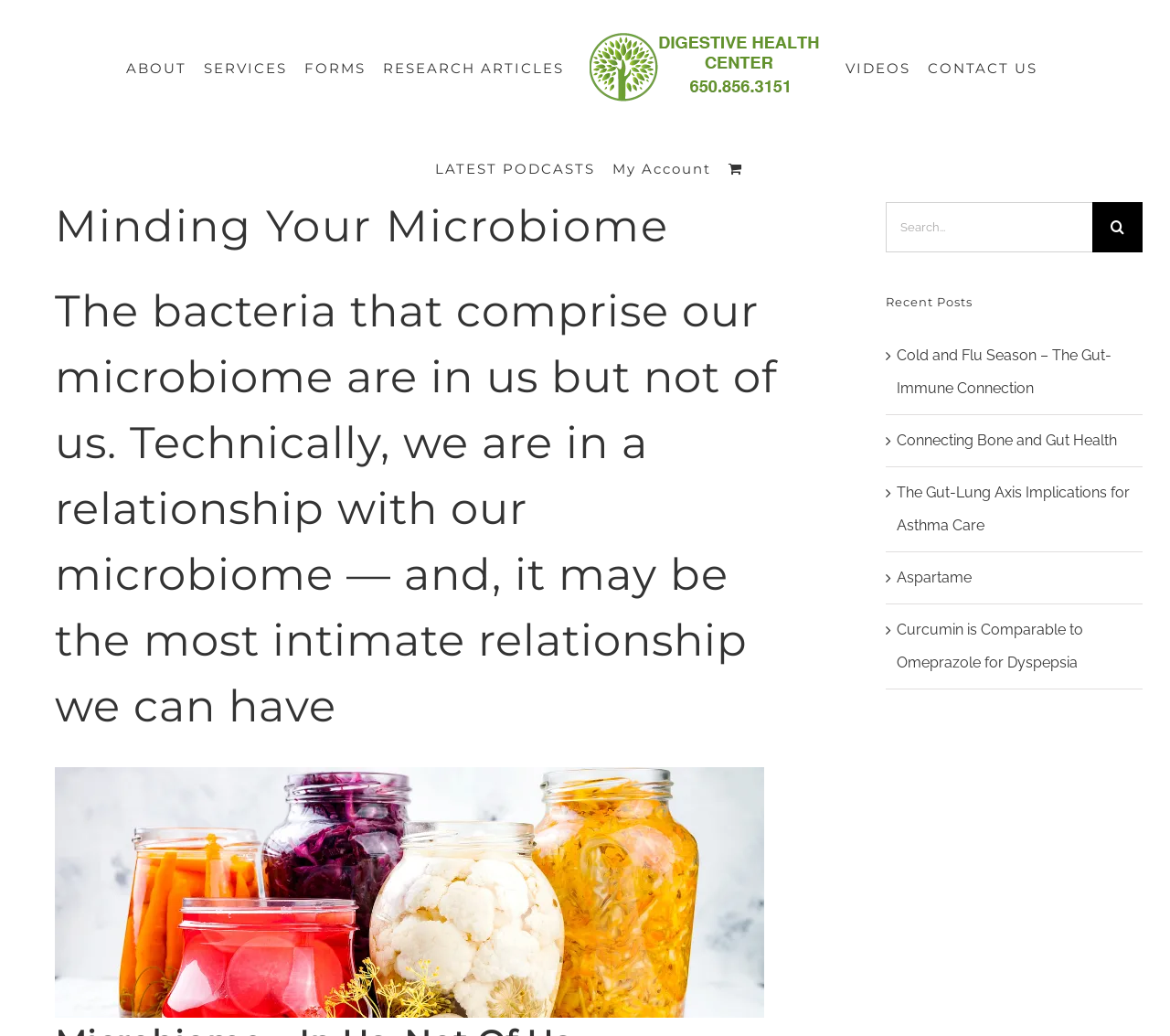Provide a brief response in the form of a single word or phrase:
What is the theme of the webpage?

Microbiome and health